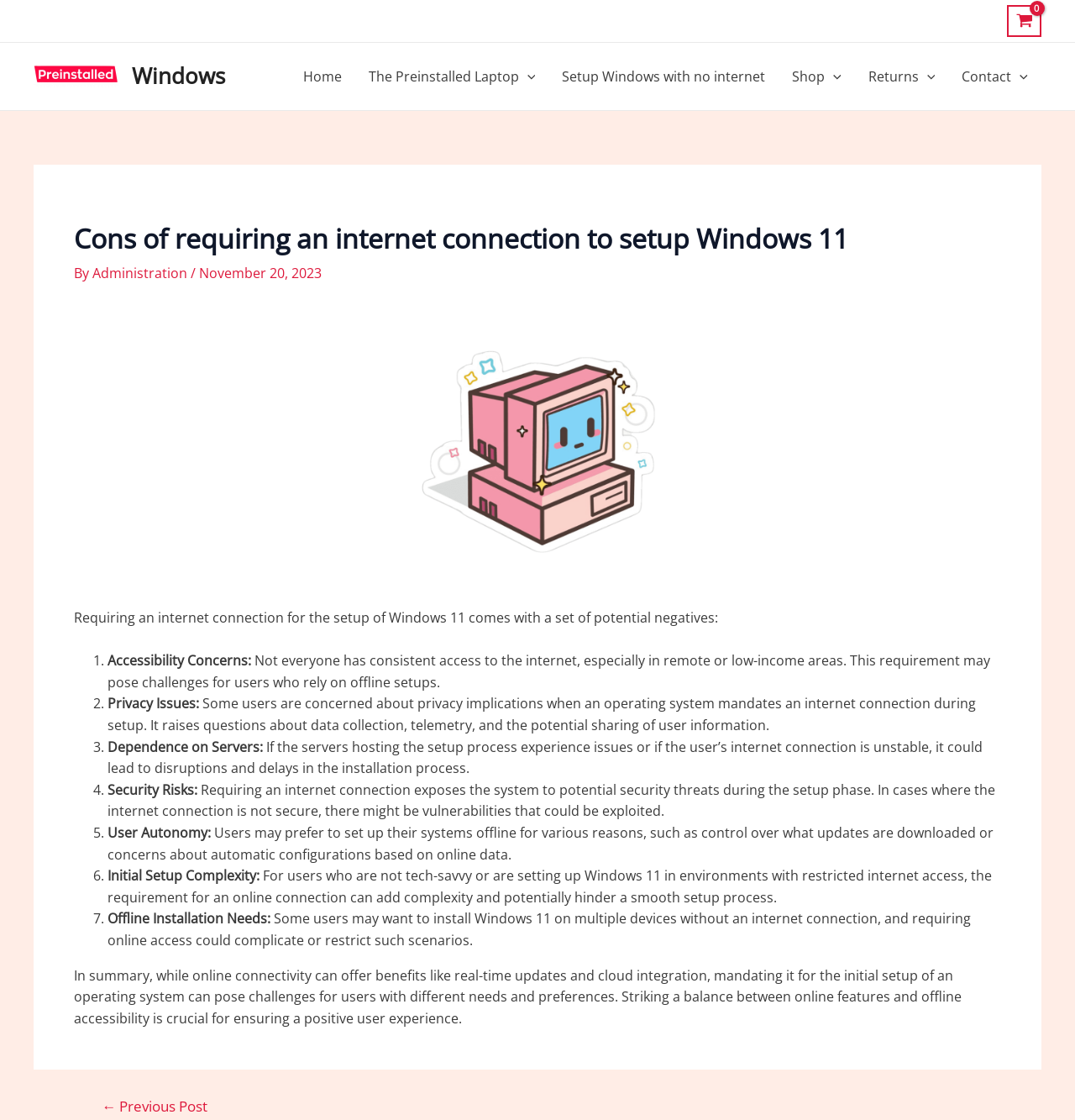Please find the bounding box coordinates of the element that needs to be clicked to perform the following instruction: "Click the 'Previous Post' link". The bounding box coordinates should be four float numbers between 0 and 1, represented as [left, top, right, bottom].

[0.074, 0.981, 0.213, 0.994]